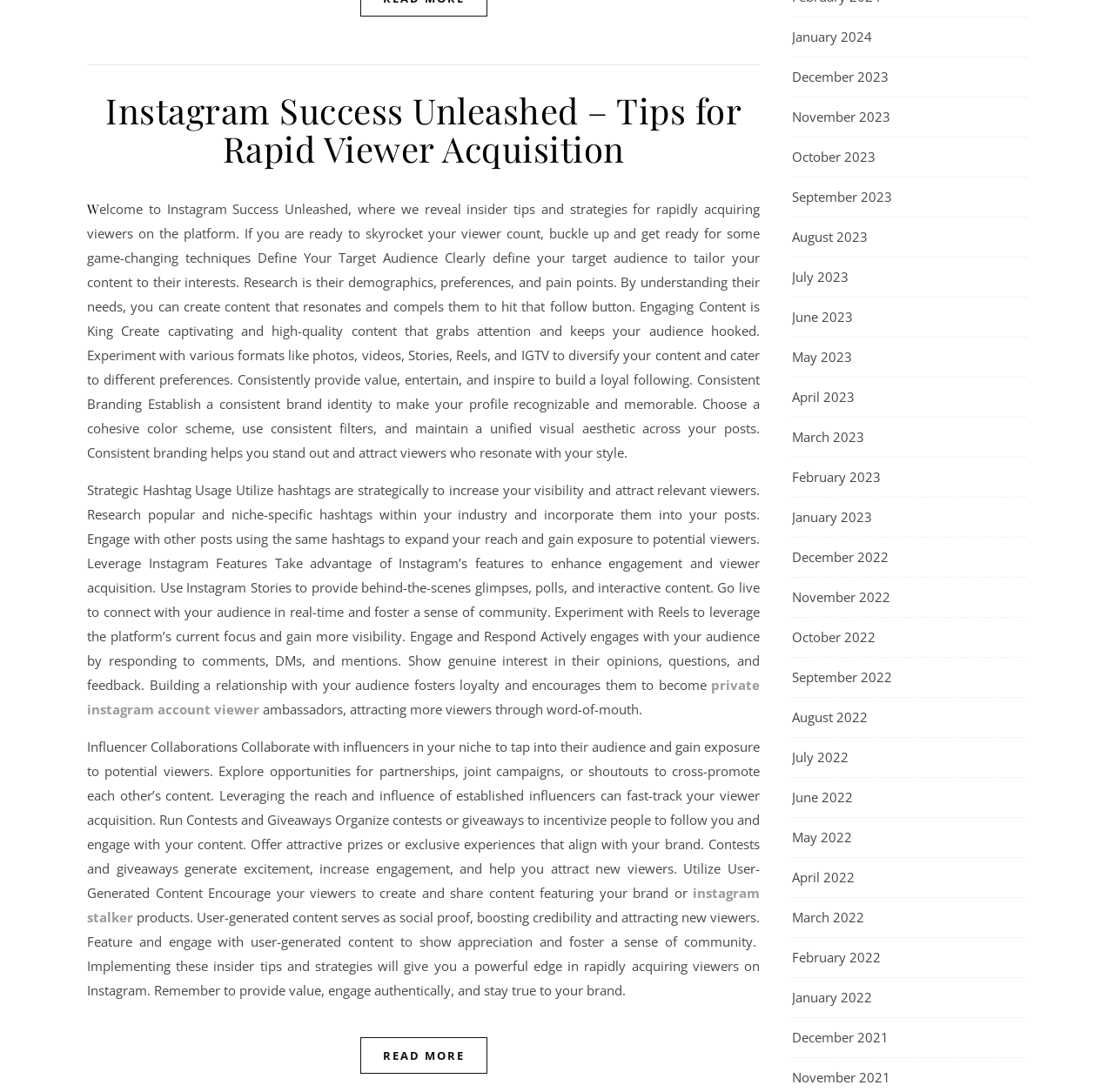What is the benefit of collaborating with influencers on Instagram?
Can you give a detailed and elaborate answer to the question?

The benefit of collaborating with influencers on Instagram is to gain exposure to potential viewers and tap into their audience, as mentioned in the section 'Influencer Collaborations' on the webpage.